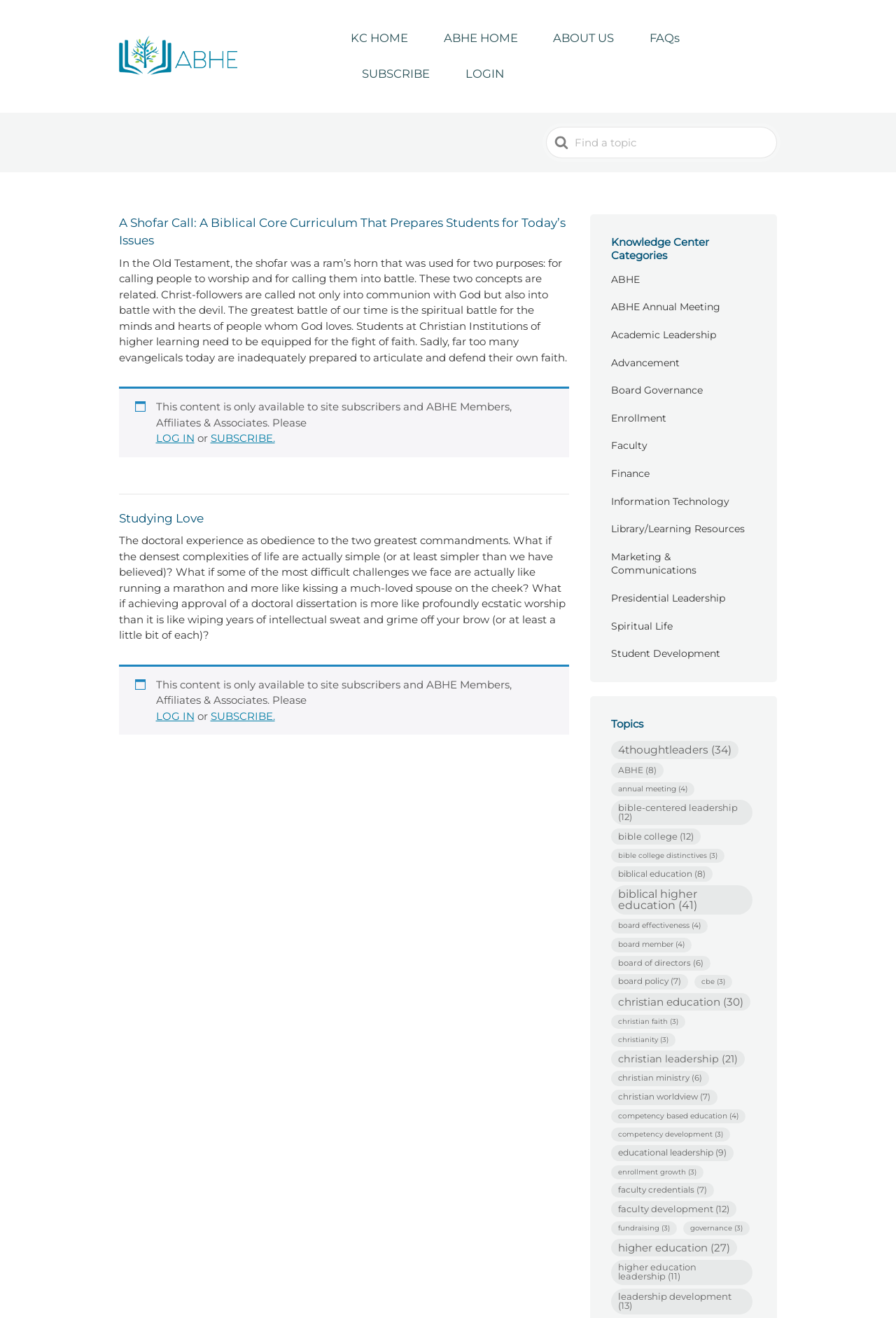Please identify the bounding box coordinates of the clickable element to fulfill the following instruction: "subscribe to the site". The coordinates should be four float numbers between 0 and 1, i.e., [left, top, right, bottom].

[0.235, 0.305, 0.307, 0.315]